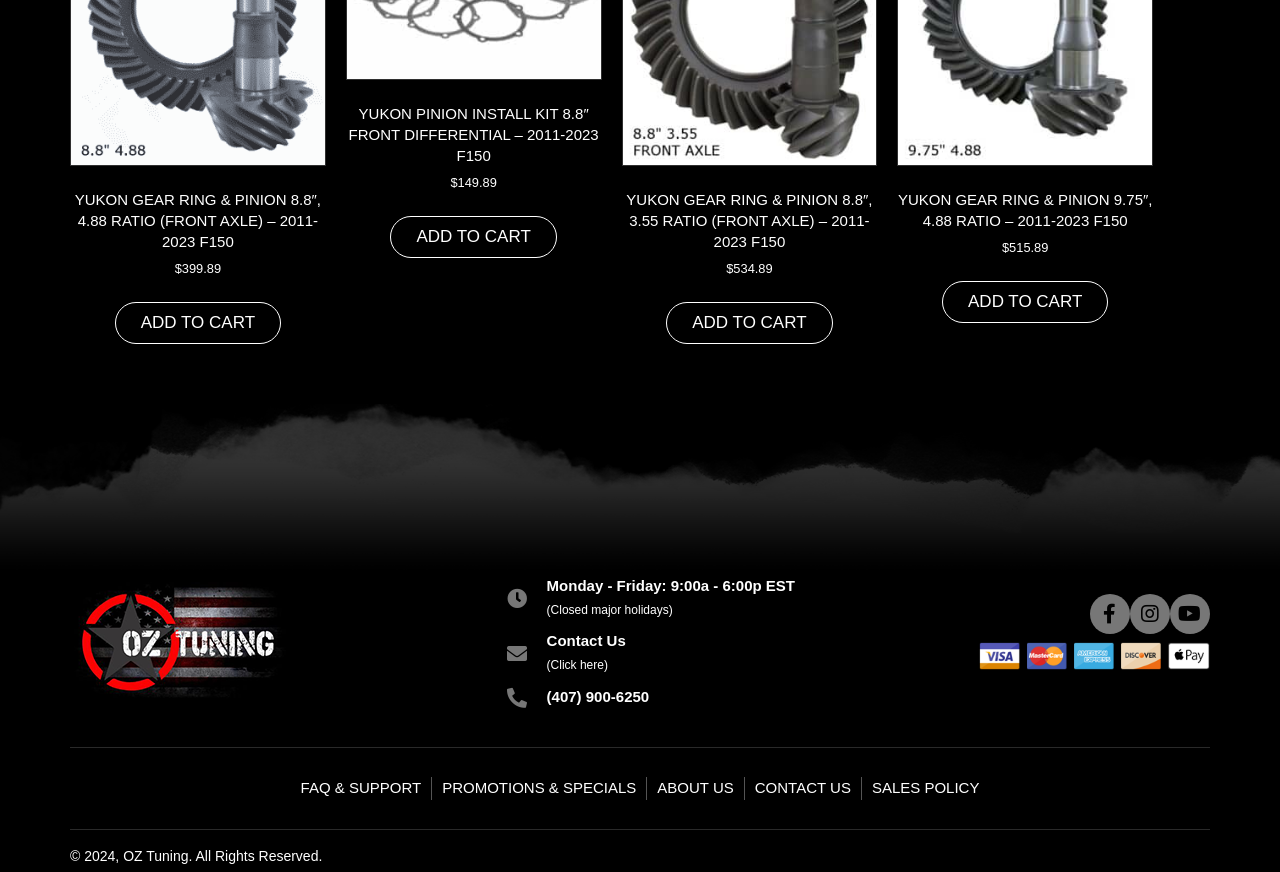Locate the bounding box coordinates of the clickable region necessary to complete the following instruction: "Add Yukon Gear Ring & Pinion 8.8″, 4.88 RATIO (FRONT AXLE) to cart". Provide the coordinates in the format of four float numbers between 0 and 1, i.e., [left, top, right, bottom].

[0.09, 0.346, 0.22, 0.395]